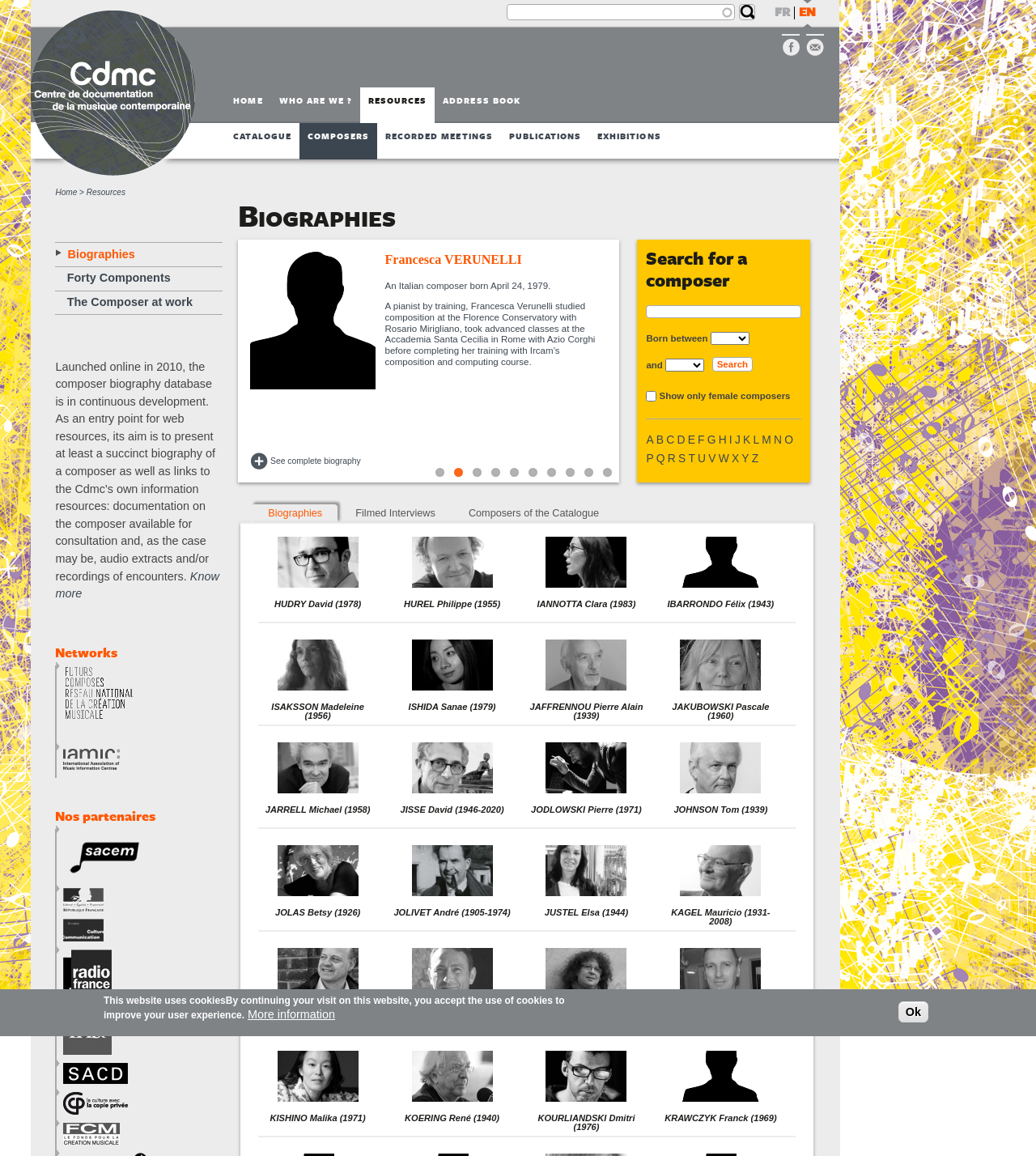Consider the image and give a detailed and elaborate answer to the question: 
What is the main purpose of this webpage?

The main purpose of this webpage is to provide biographies of composers, as indicated by the heading 'BIOGRAPHIES' and the list of composers' names and brief descriptions.